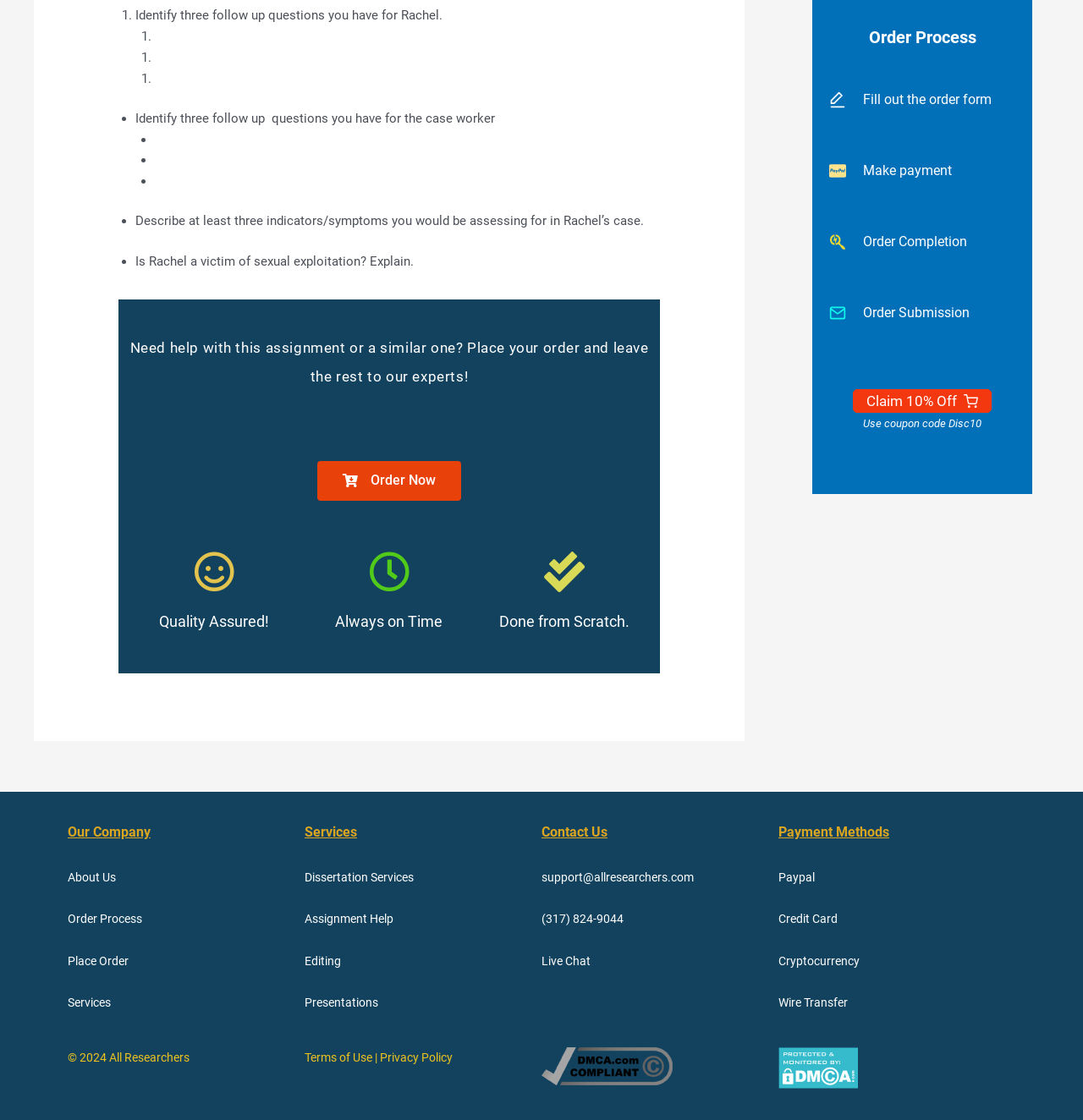What payment methods are accepted by the company?
Using the image as a reference, answer the question with a short word or phrase.

Paypal, Credit Card, Cryptocurrency, Wire Transfer